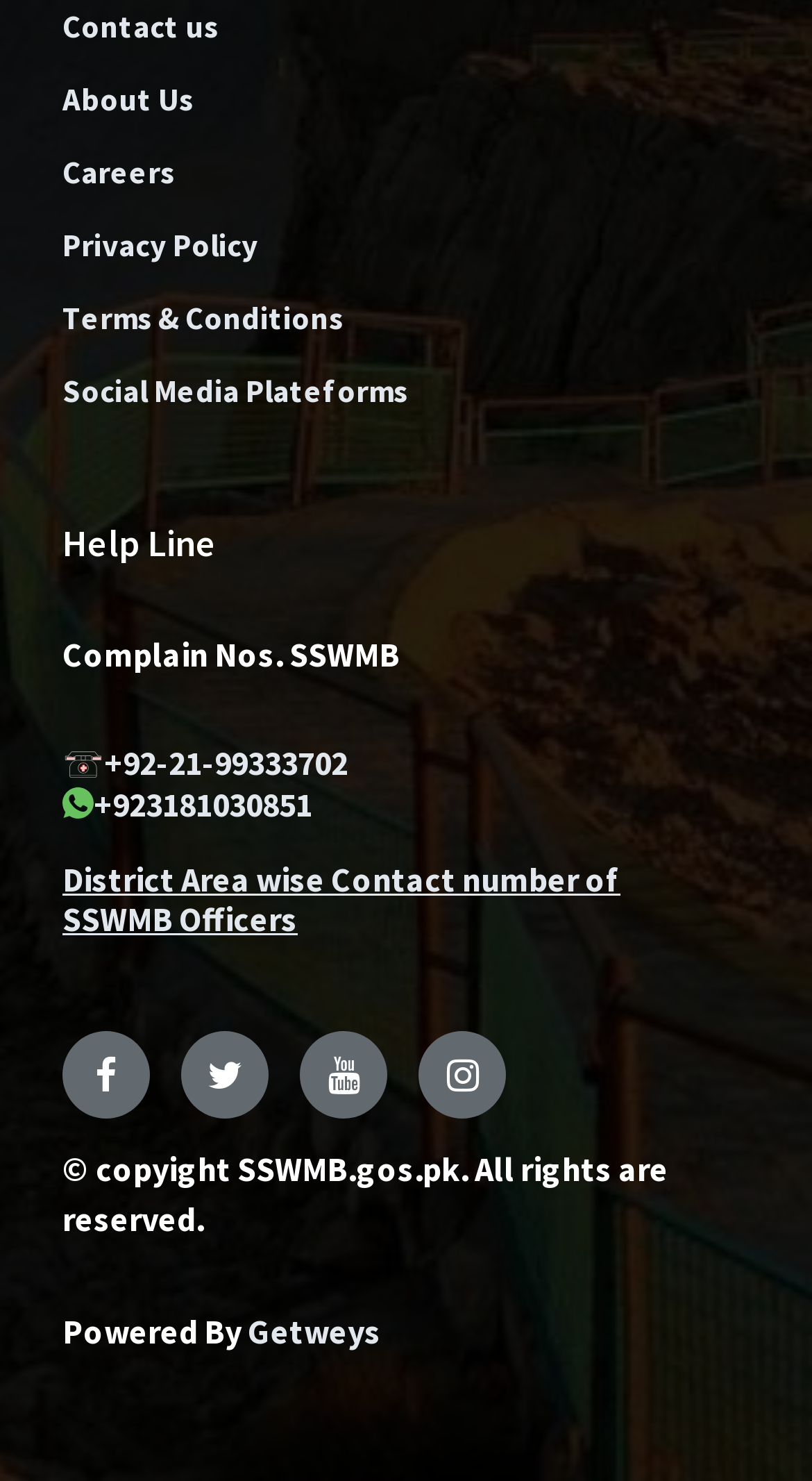Identify the bounding box coordinates for the UI element described as follows: DeMar DeRozan. Use the format (top-left x, top-left y, bottom-right x, bottom-right y) and ensure all values are floating point numbers between 0 and 1.

None